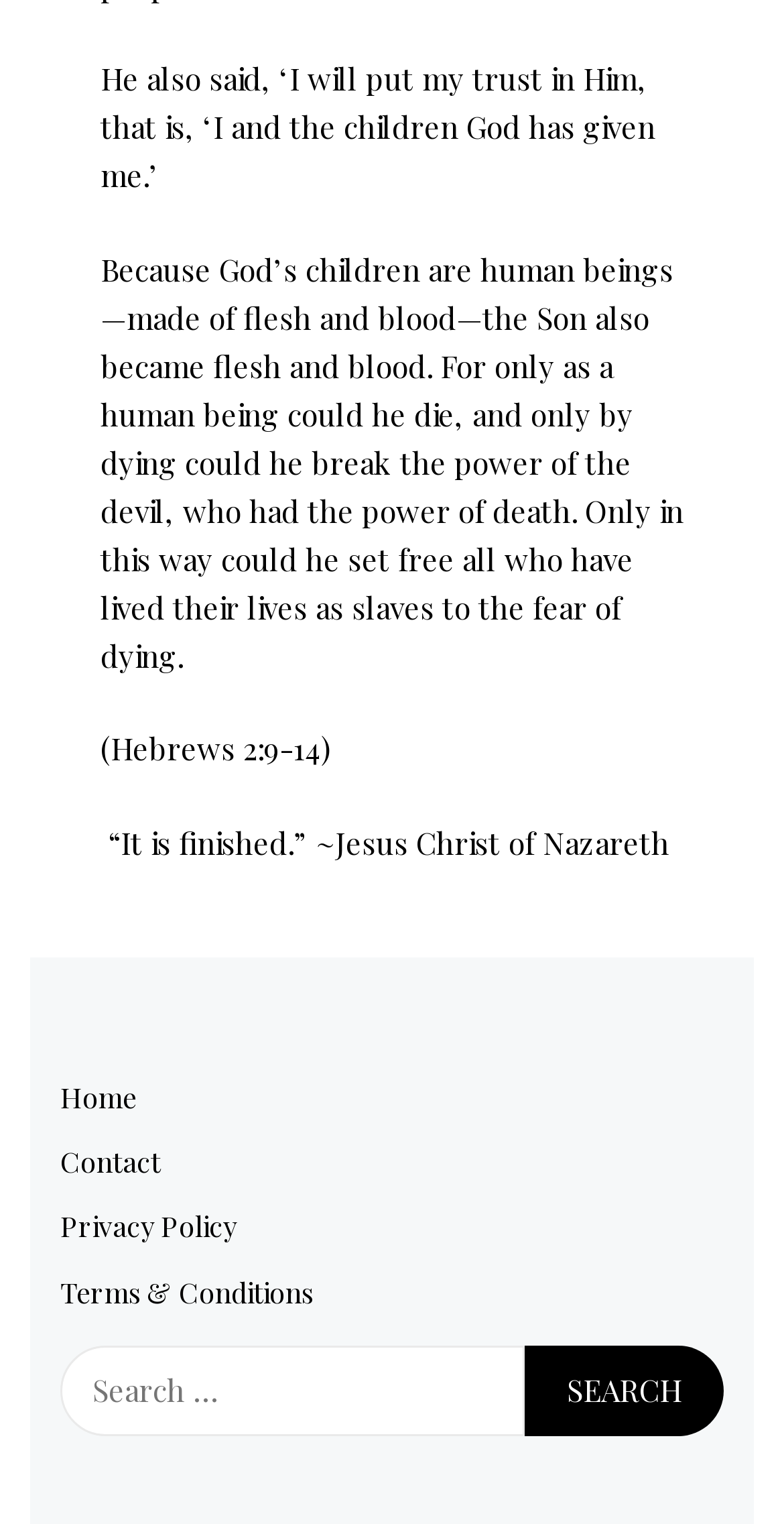What is the purpose of the searchbox?
Please provide a comprehensive answer based on the information in the image.

The searchbox is present in the webpage, which allows users to search for something by typing in the box and clicking the 'Search' button.